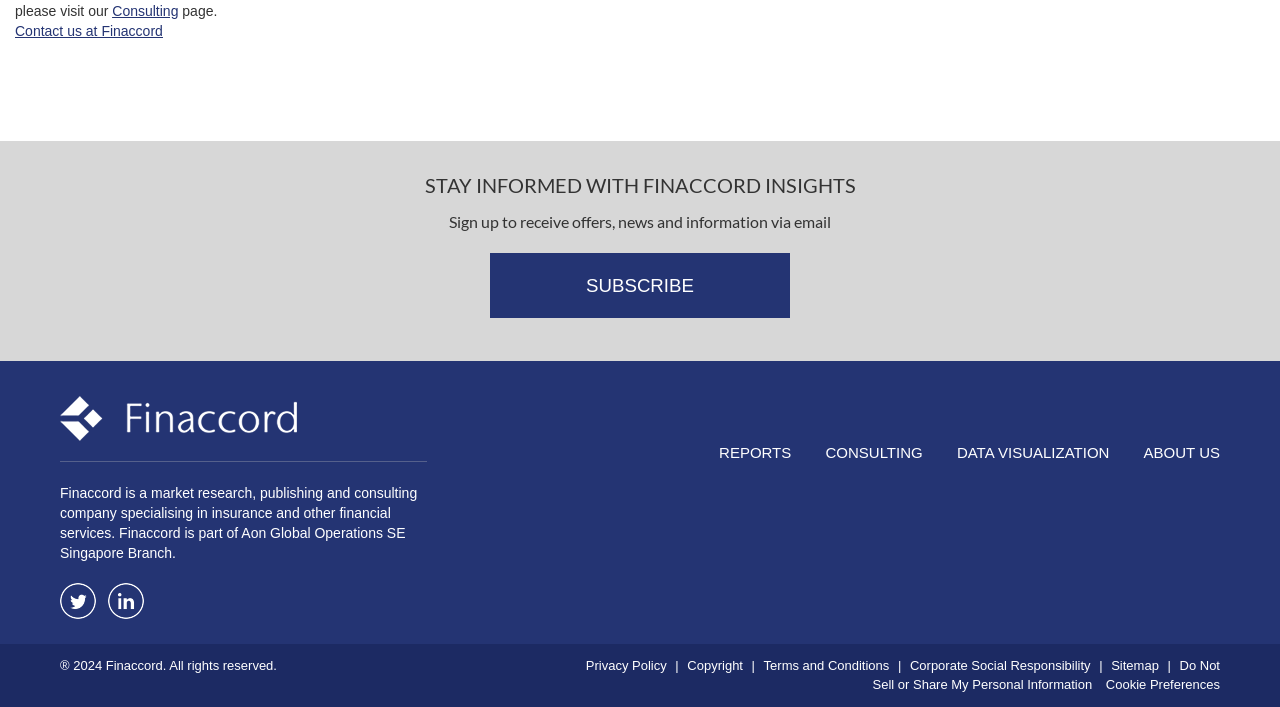Predict the bounding box of the UI element that fits this description: "ABOUT US".

[0.893, 0.628, 0.953, 0.652]